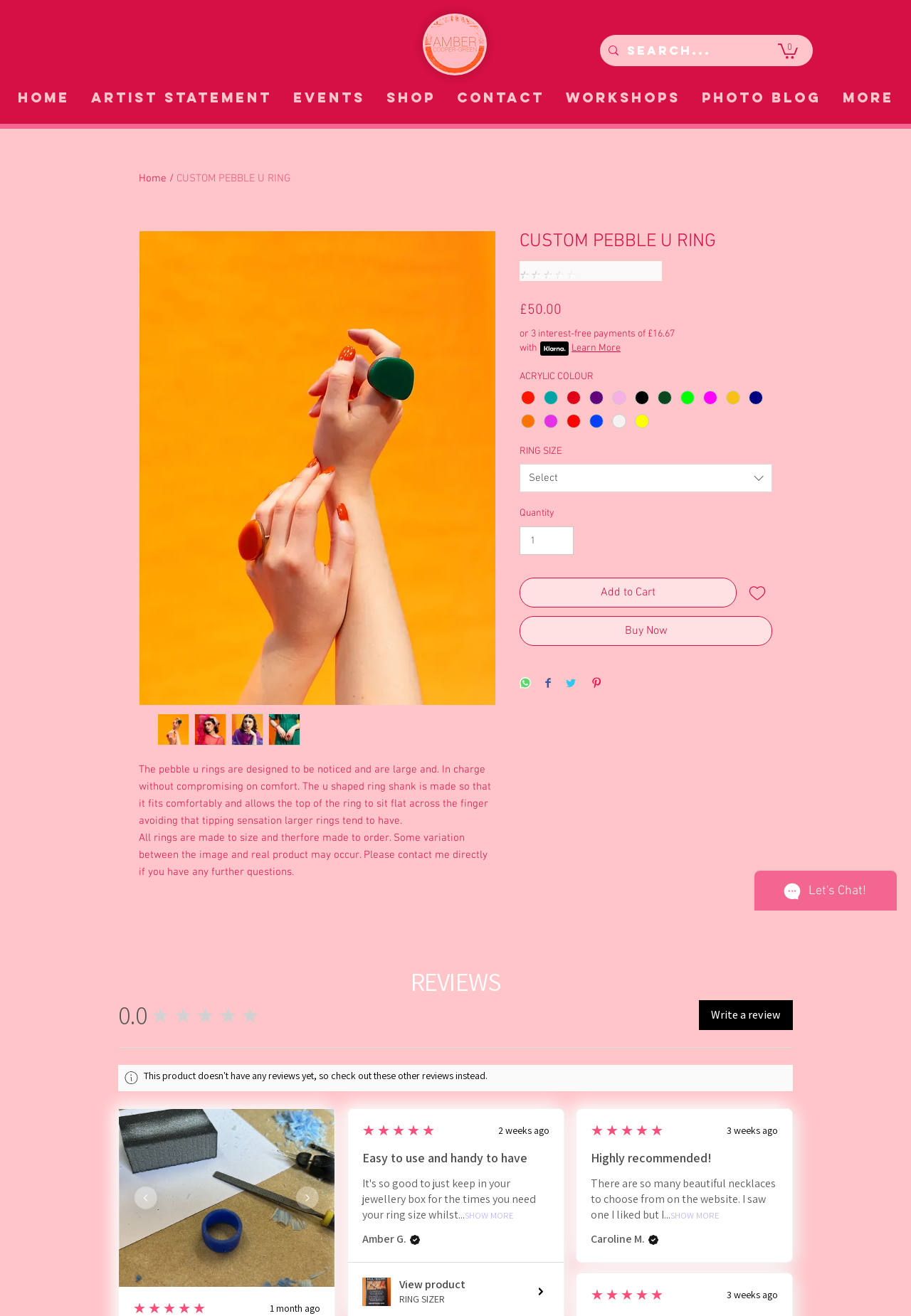Determine the bounding box coordinates for the area you should click to complete the following instruction: "Search for products".

[0.659, 0.026, 0.892, 0.05]